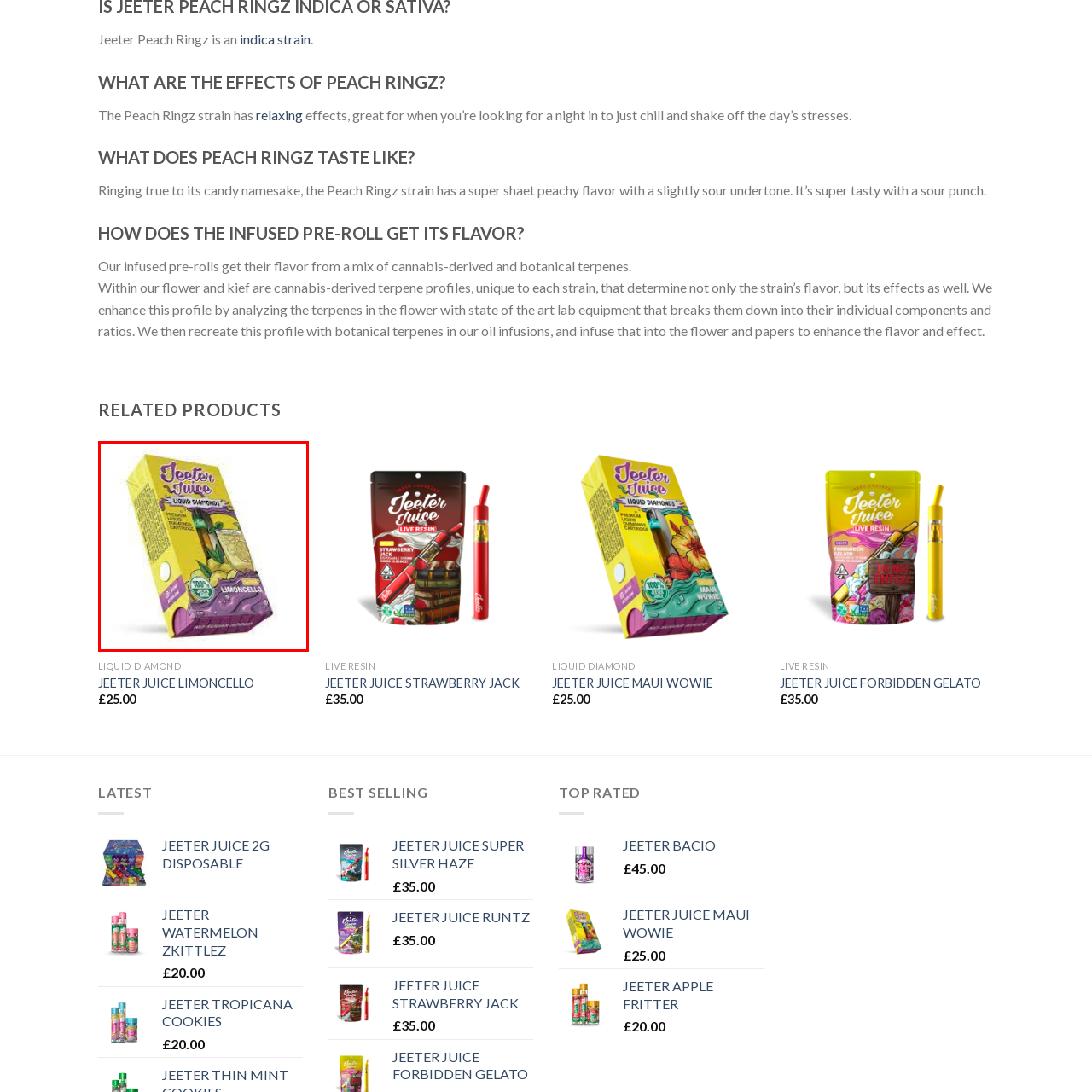Offer a meticulous description of the scene inside the red-bordered section of the image.

The image showcases a vibrant packaging for "Jeeter Juice Limoncello," prominently featured in a canary yellow box adorned with playful purple and graphic design elements. The front of the box displays enticing imagery of lemons, aligning with the refreshing essence of Limoncello, a traditional Italian lemon liqueur. The label emphasizes the product's premium quality, stating "Liquid Diamonds," and highlights it as 100% infused, suggesting a focus on purity and effective flavor extraction. This product is part of the "Jeeter Juice" line, known for its specialized cannabis-infused beverages, appealing to those looking for flavorful, high-quality cannabis experiences.